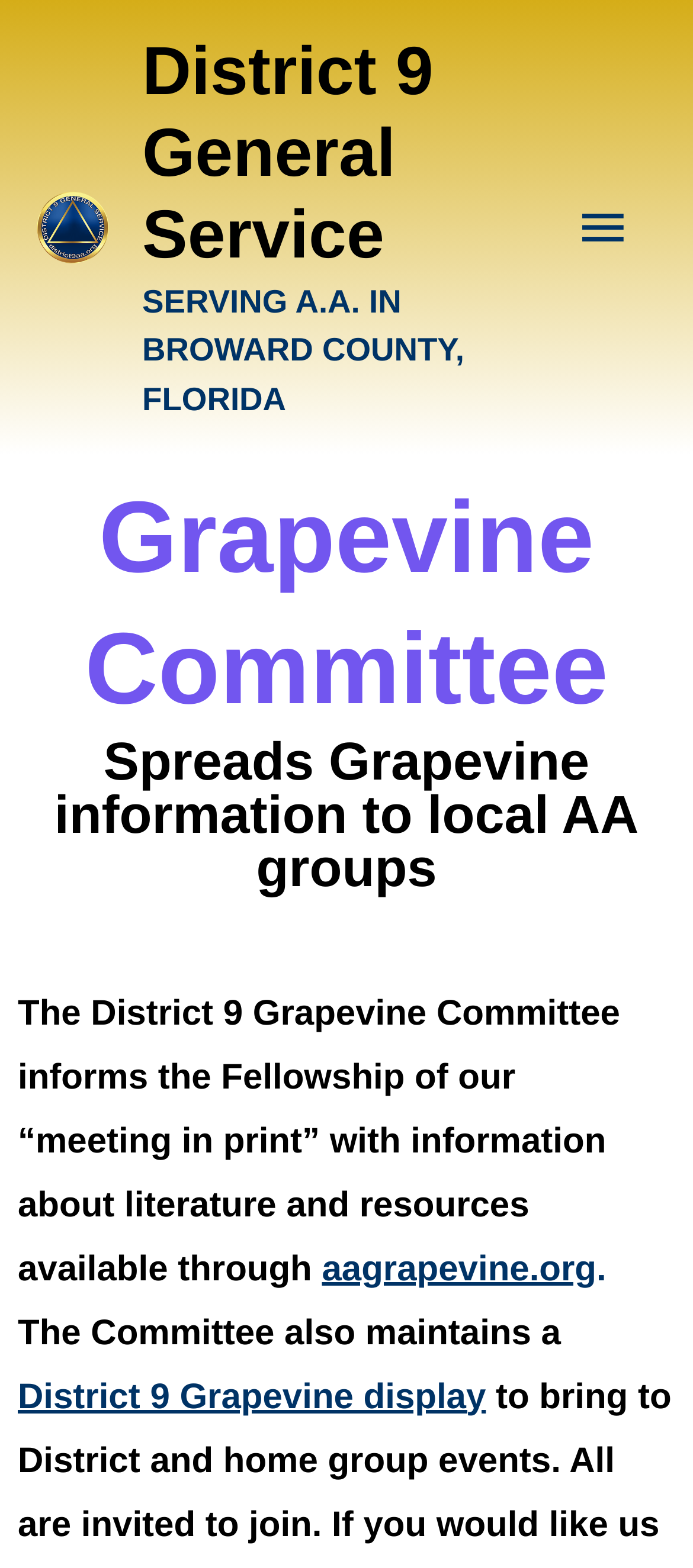Create an elaborate caption that covers all aspects of the webpage.

The webpage is about the Grapevine Committee of District 9 General Service, serving Alcoholics Anonymous (A.A.) in Broward County, Florida. 

At the top left, there is a link and an image, both labeled "District 9 General Service". 

Below this, there is a link with the same label, followed by a heading that reads "SERVING A.A. IN BROWARD COUNTY, FLORIDA". 

To the right of this link, there is a button labeled "Main Menu" which is not expanded. 

On the left side of the page, there is a heading that reads "Grapevine Committee". 

Below this heading, there is a paragraph of text that explains the purpose of the Grapevine Committee, which is to spread information to local A.A. groups. 

Further down, there is another paragraph of text that describes the committee's role in informing the fellowship about literature and resources available through aagrapevine.org. 

This paragraph also contains a link to aagrapevine.org. 

Finally, there is a sentence that mentions the committee's maintenance of a "District 9 Grapevine display", which is a link.